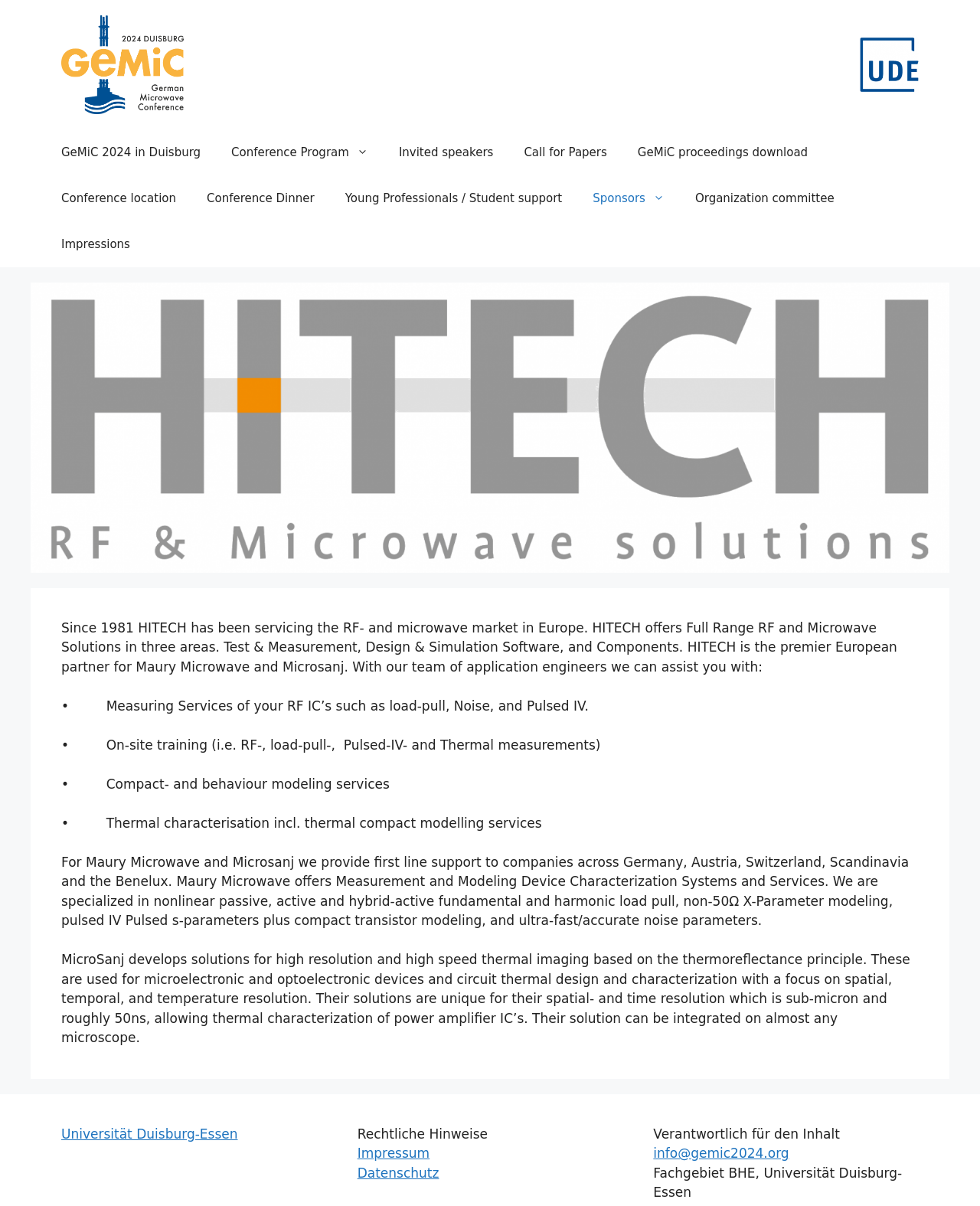Identify the bounding box coordinates of the clickable region to carry out the given instruction: "Click on the 'GeMiC 2024 in Duisburg' link".

[0.047, 0.107, 0.22, 0.145]